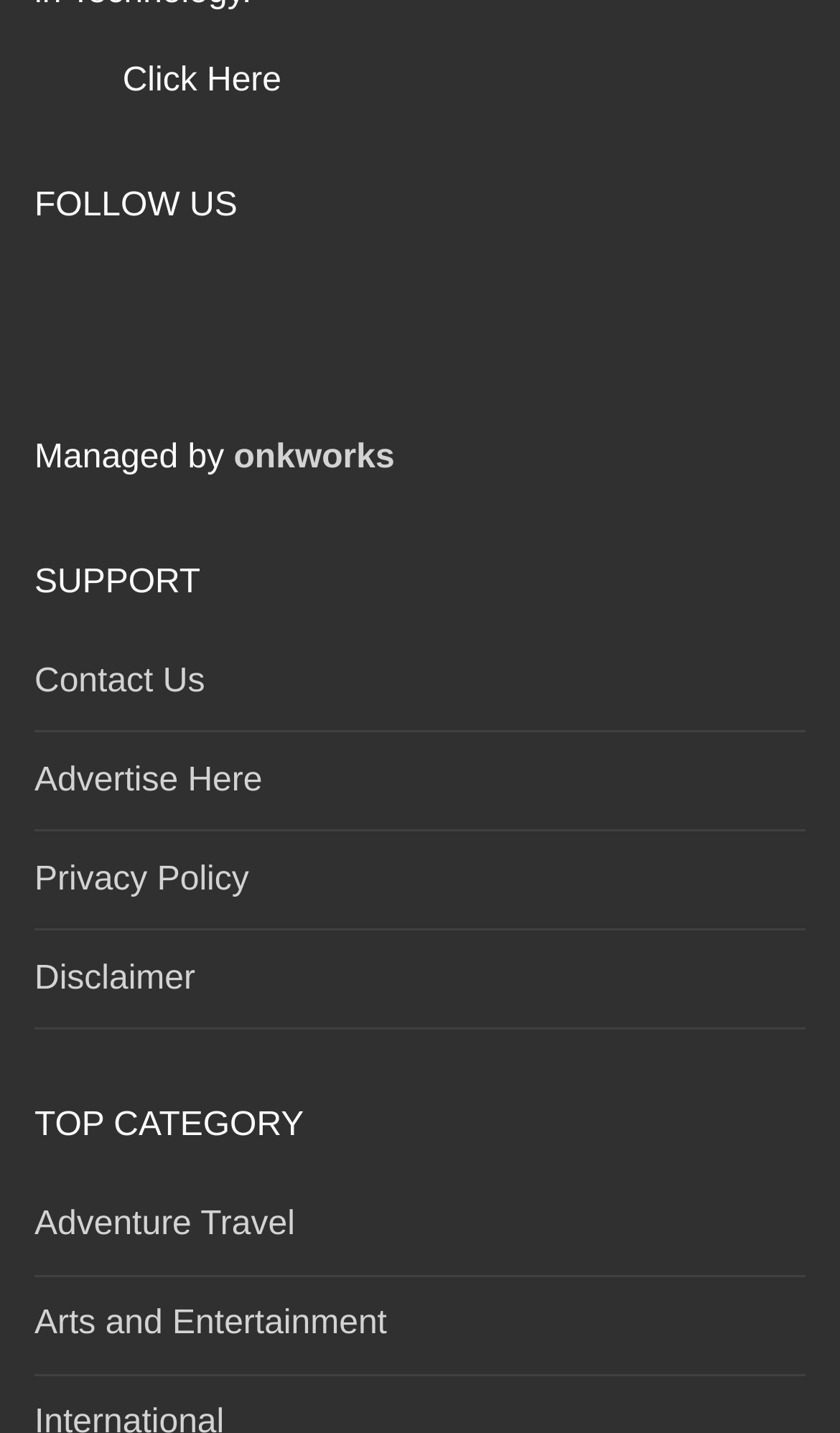Extract the bounding box coordinates for the described element: "Privacy Policy". The coordinates should be represented as four float numbers between 0 and 1: [left, top, right, bottom].

[0.041, 0.595, 0.959, 0.65]